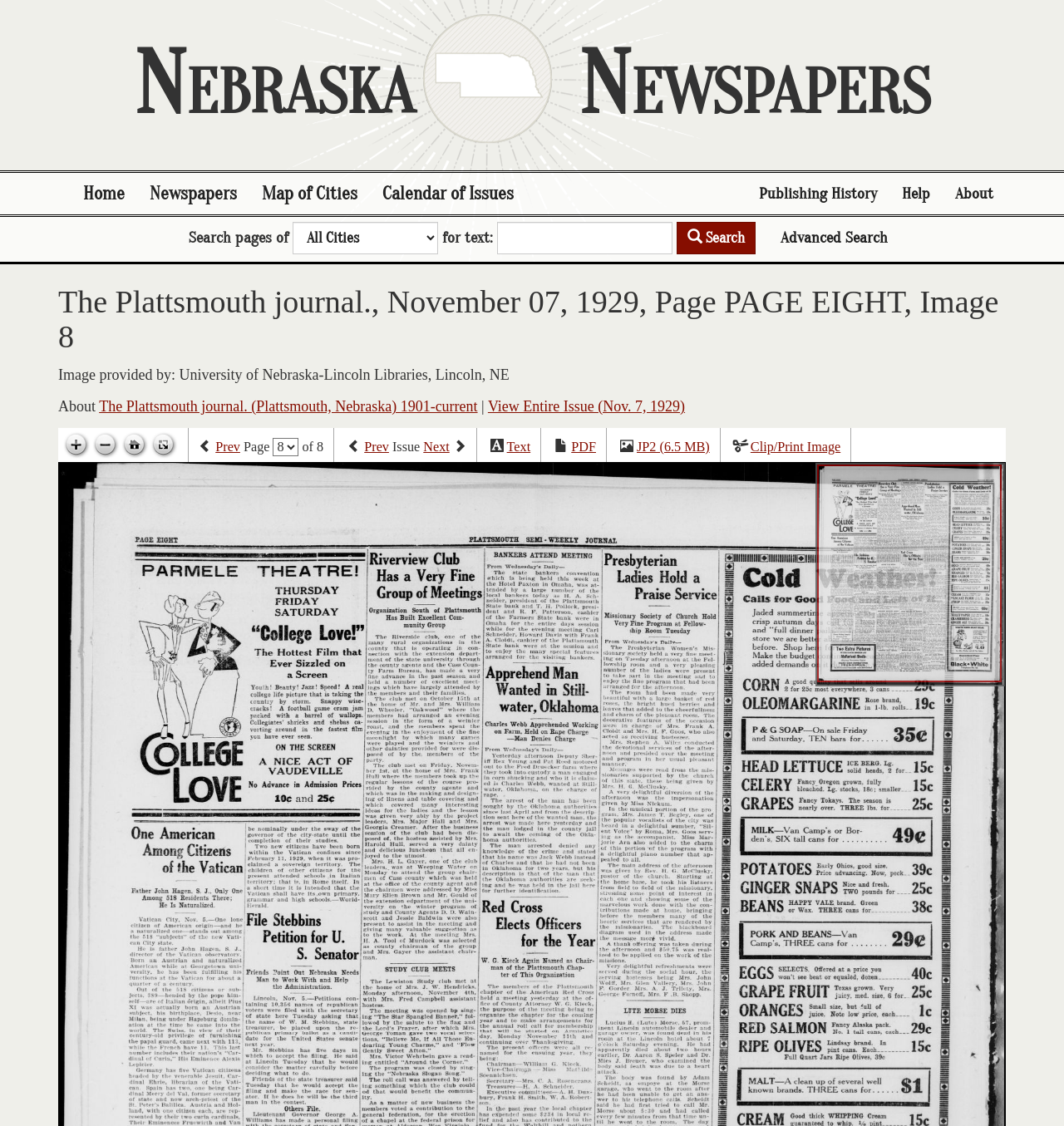Identify the bounding box coordinates of the specific part of the webpage to click to complete this instruction: "Zoom in".

[0.058, 0.383, 0.085, 0.408]